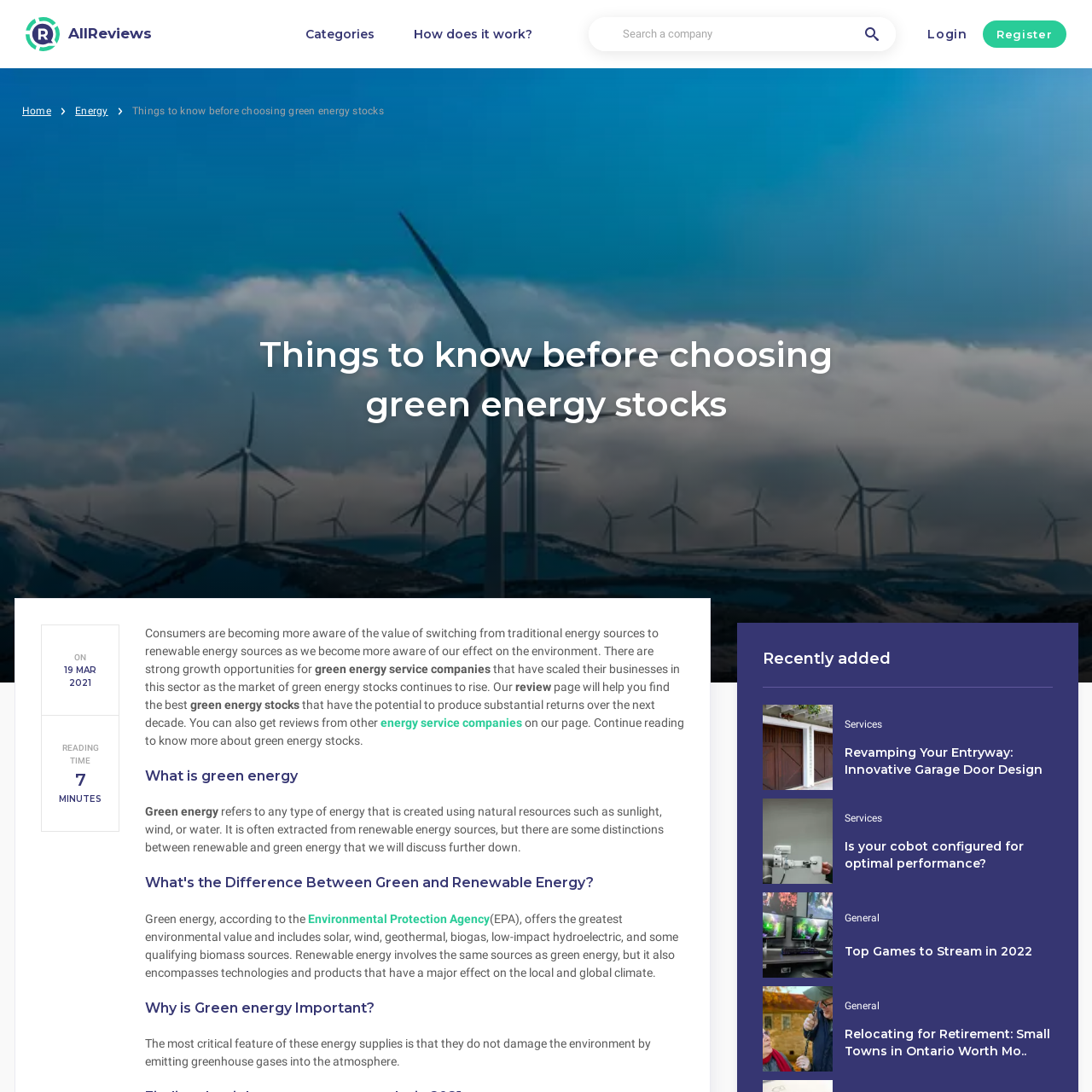What is the difference between green and renewable energy?
Please describe in detail the information shown in the image to answer the question.

According to the Environmental Protection Agency (EPA), green energy offers the greatest environmental value and includes solar, wind, geothermal, biogas, low-impact hydroelectric, and some qualifying biomass sources, whereas renewable energy involves the same sources as green energy but also encompasses technologies and products that have a major effect on the local and global climate.